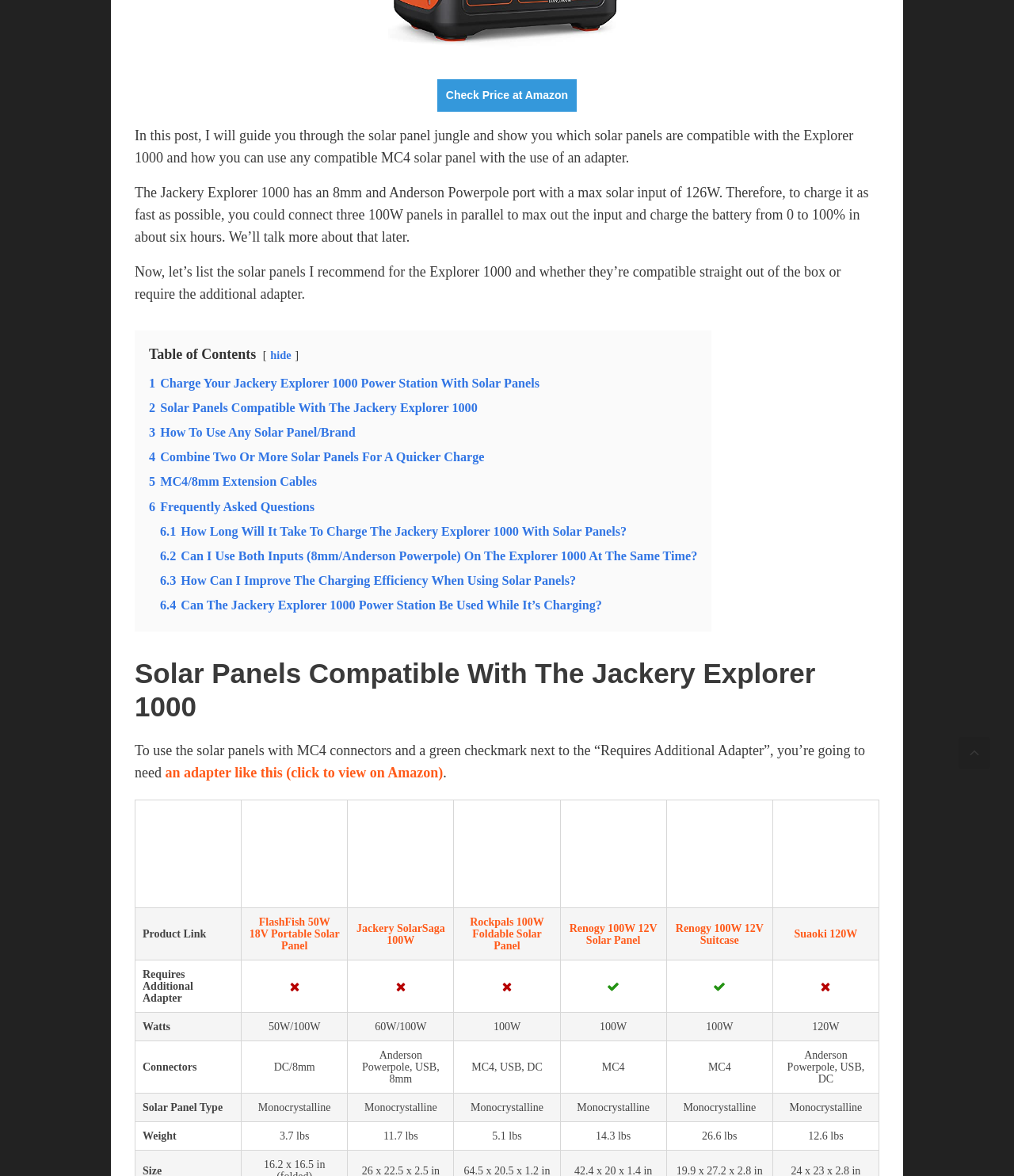Determine the bounding box coordinates for the element that should be clicked to follow this instruction: "Go to the 'DISCLAIMER' page". The coordinates should be given as four float numbers between 0 and 1, in the format [left, top, right, bottom].

None